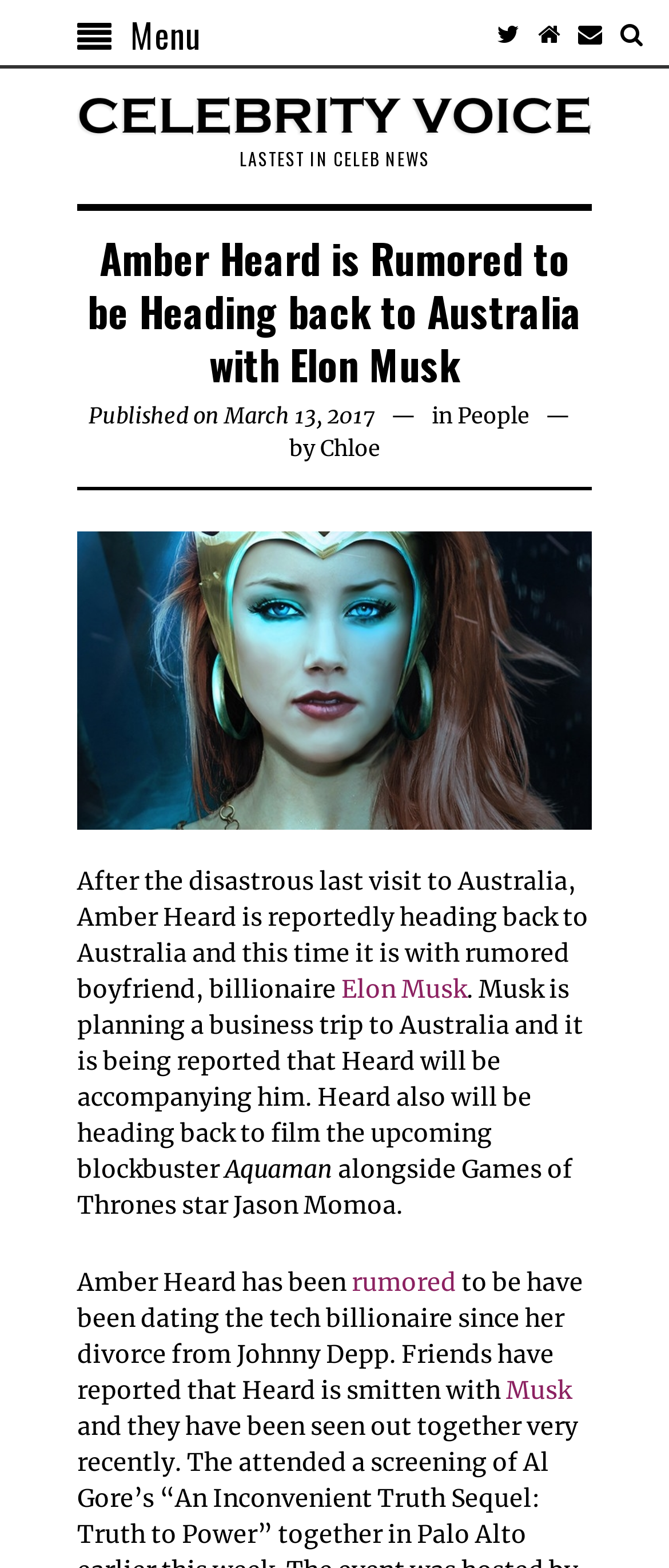When was the article published?
From the details in the image, provide a complete and detailed answer to the question.

The publication date is mentioned in the article as 'Published on March 13, 2017'.